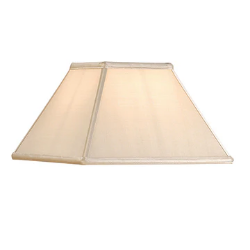Describe every detail you can see in the image.

The image features a cream-colored lampshade with a stylish, angular design, perfect for adding a touch of elegance to any lighting fixture. This specific lampshade is described as the "Alice 12" Shade Cream" and is priced at €48,50. The shade has a classic look that can complement various interior styles, providing both functionality and aesthetic appeal. It fits a standard 12-inch lamp base, enhancing the ambiance of any room while showcasing a timeless design.